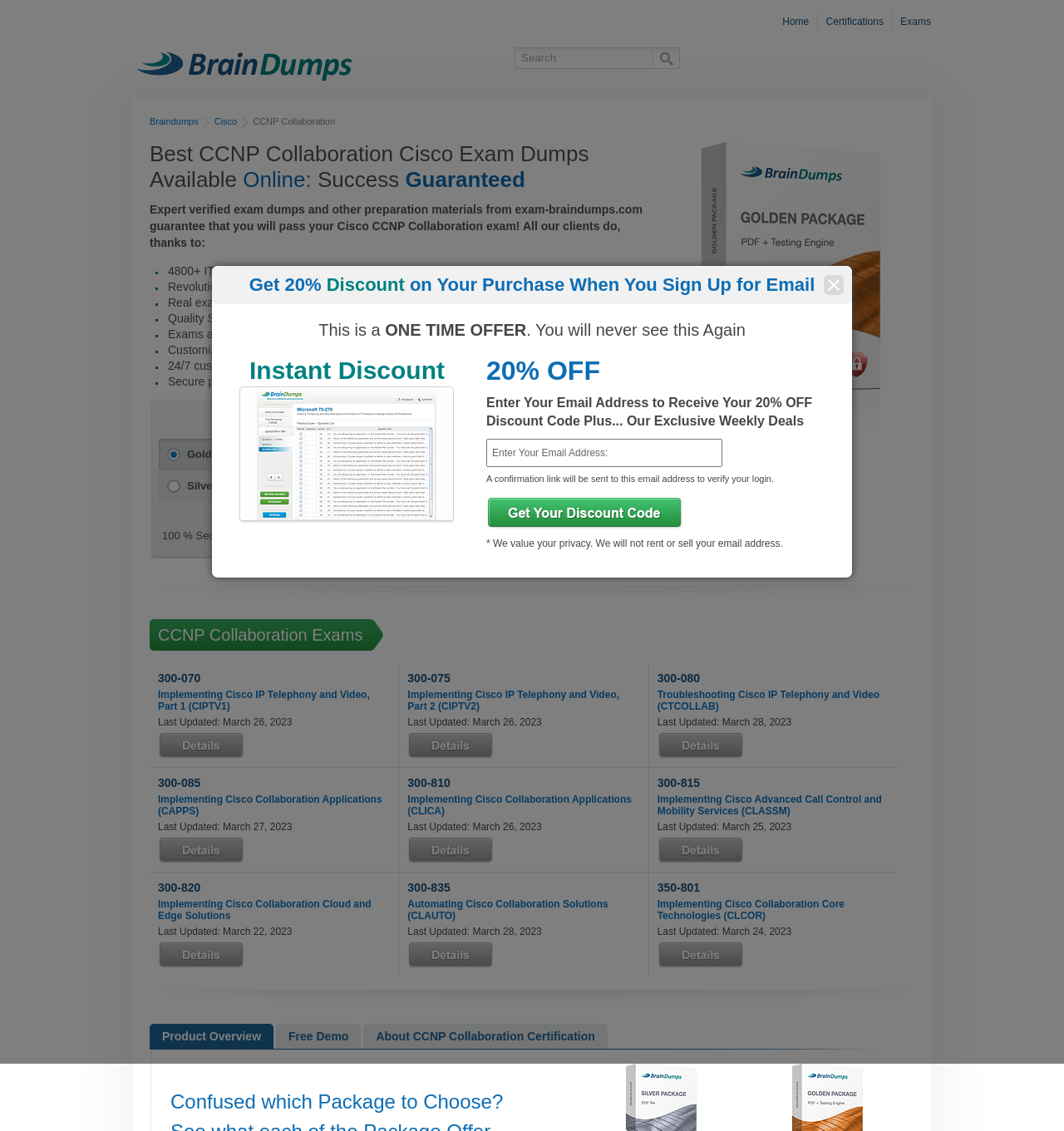Using the details in the image, give a detailed response to the question below:
What is the guarantee offered by exam-braindumps.com?

The webpage claims that all clients will pass their Cisco CCNP Collaboration exam thanks to the expert-verified exam dumps and other preparation materials provided by exam-braindumps.com.